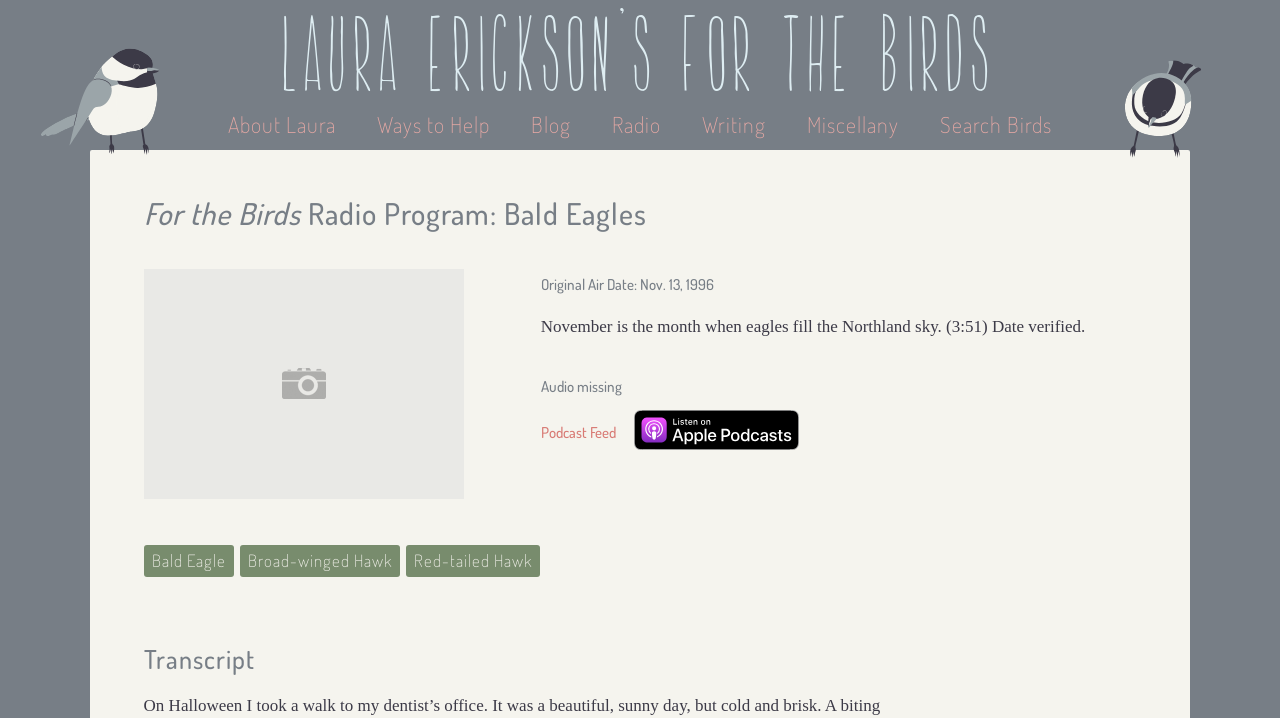What is the topic of the radio program?
Use the information from the image to give a detailed answer to the question.

Based on the heading 'For the Birds Radio Program: Bald Eagles' and the image above it, I can infer that the topic of the radio program is about Bald Eagles.